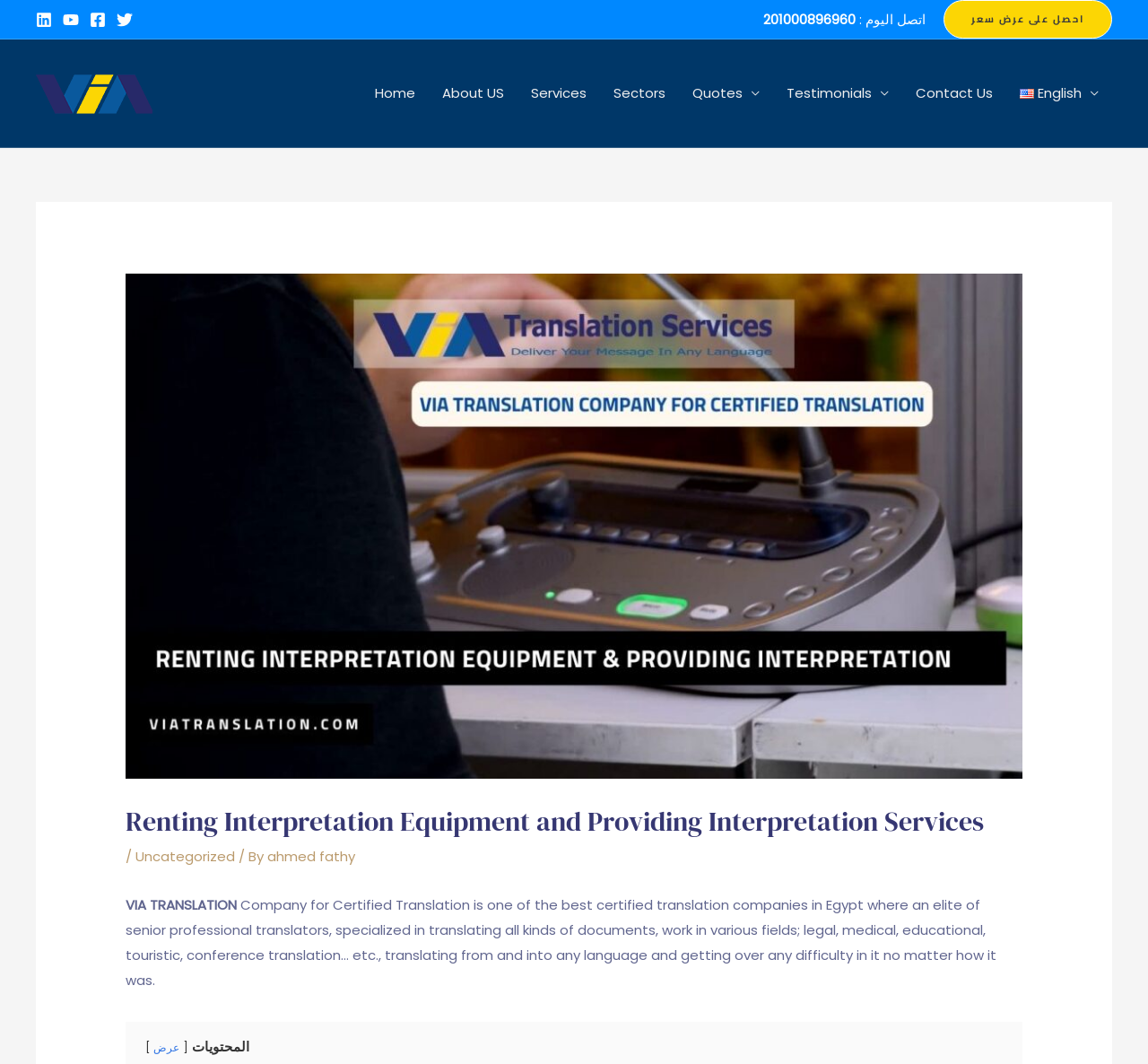What is the company name?
Could you answer the question in a detailed manner, providing as much information as possible?

I found the company name by looking at the static text element that says 'VIA TRANSLATION' which is located at the top of the webpage, below the navigation menu.